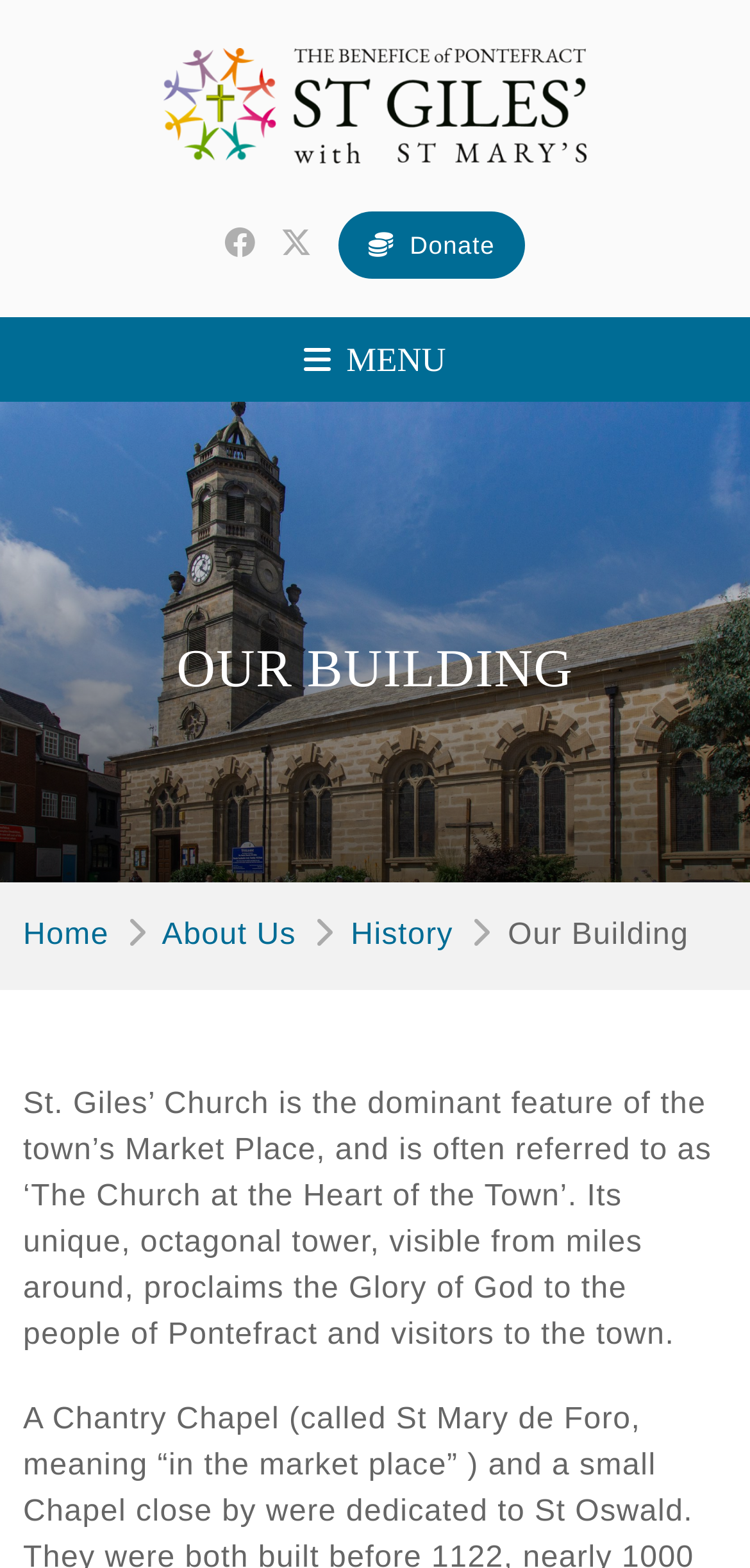Identify the bounding box coordinates for the region of the element that should be clicked to carry out the instruction: "Click the St Giles’ Church Pontefract logo.". The bounding box coordinates should be four float numbers between 0 and 1, i.e., [left, top, right, bottom].

[0.218, 0.025, 0.782, 0.11]